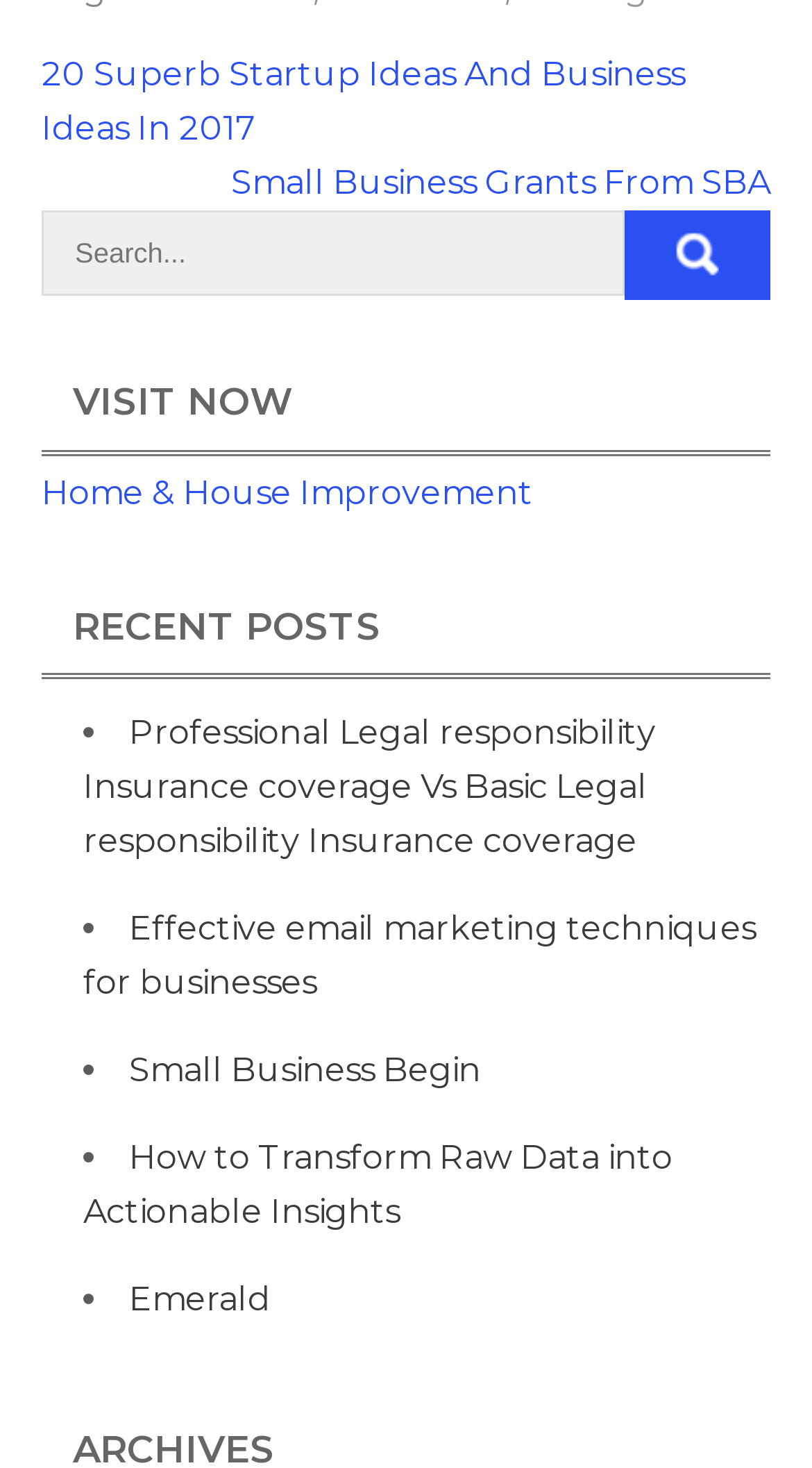Using the information shown in the image, answer the question with as much detail as possible: What is the topic of the link 'Home & House Improvement'?

The link 'Home & House Improvement' is located in a section of the webpage that appears to be a navigation menu. The text of the link suggests that it is related to home improvement or decoration, and may lead to a webpage or section of the website that provides information or resources on this topic.